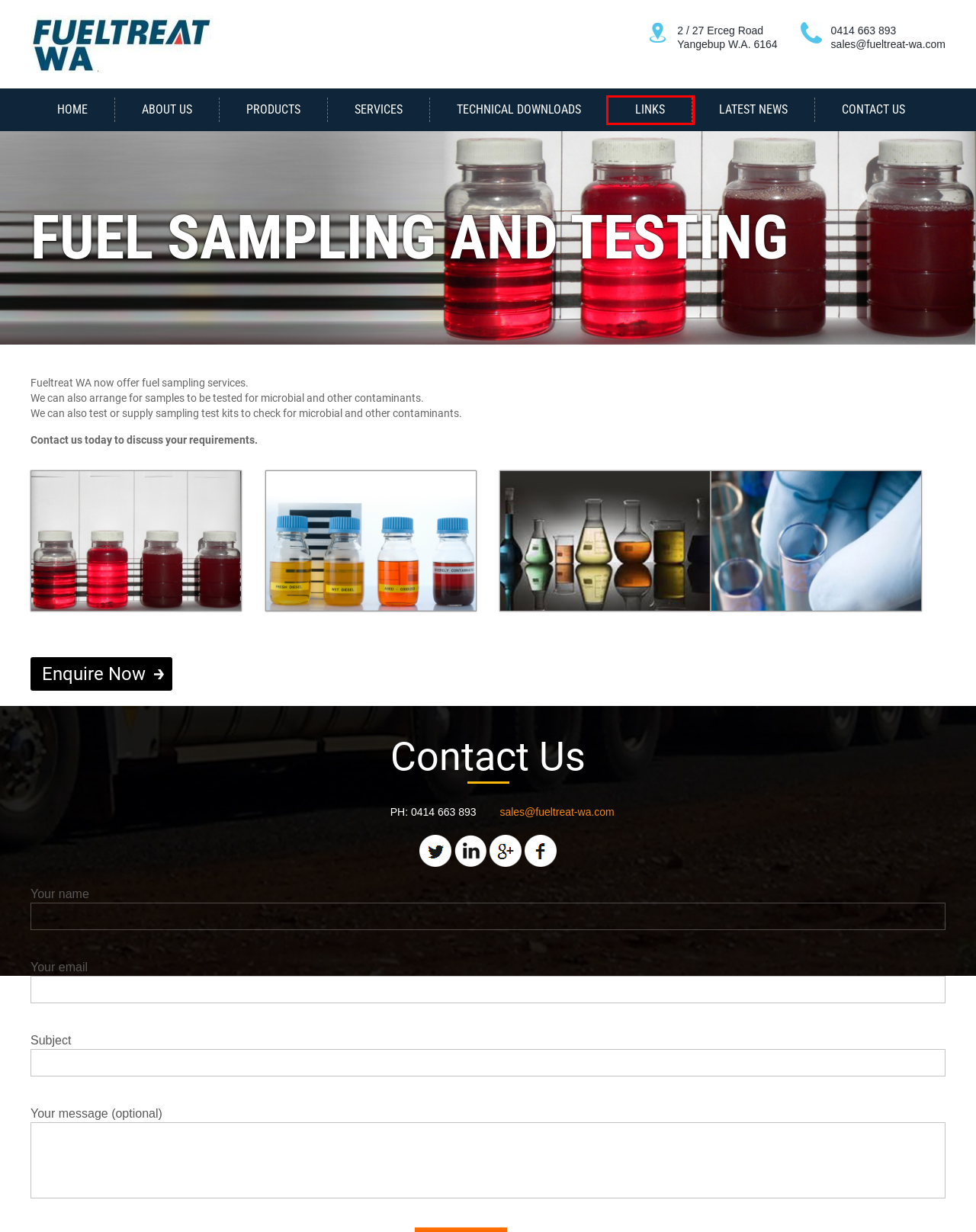You have a screenshot showing a webpage with a red bounding box around a UI element. Choose the webpage description that best matches the new page after clicking the highlighted element. Here are the options:
A. About us – Fueltreat WA – Fuel Treatments
B. Products – Fueltreat WA – Fuel Treatments
C. Latest News – Fueltreat WA – Fuel Treatments
D. Technical Downloads – Fueltreat WA – Fuel Treatments
E. Contact Us – Fueltreat WA – Fuel Treatments
F. Fueltreat WA – Fuel Treatments
G. Links – Fueltreat WA – Fuel Treatments
H. Services – Fueltreat WA – Fuel Treatments

G